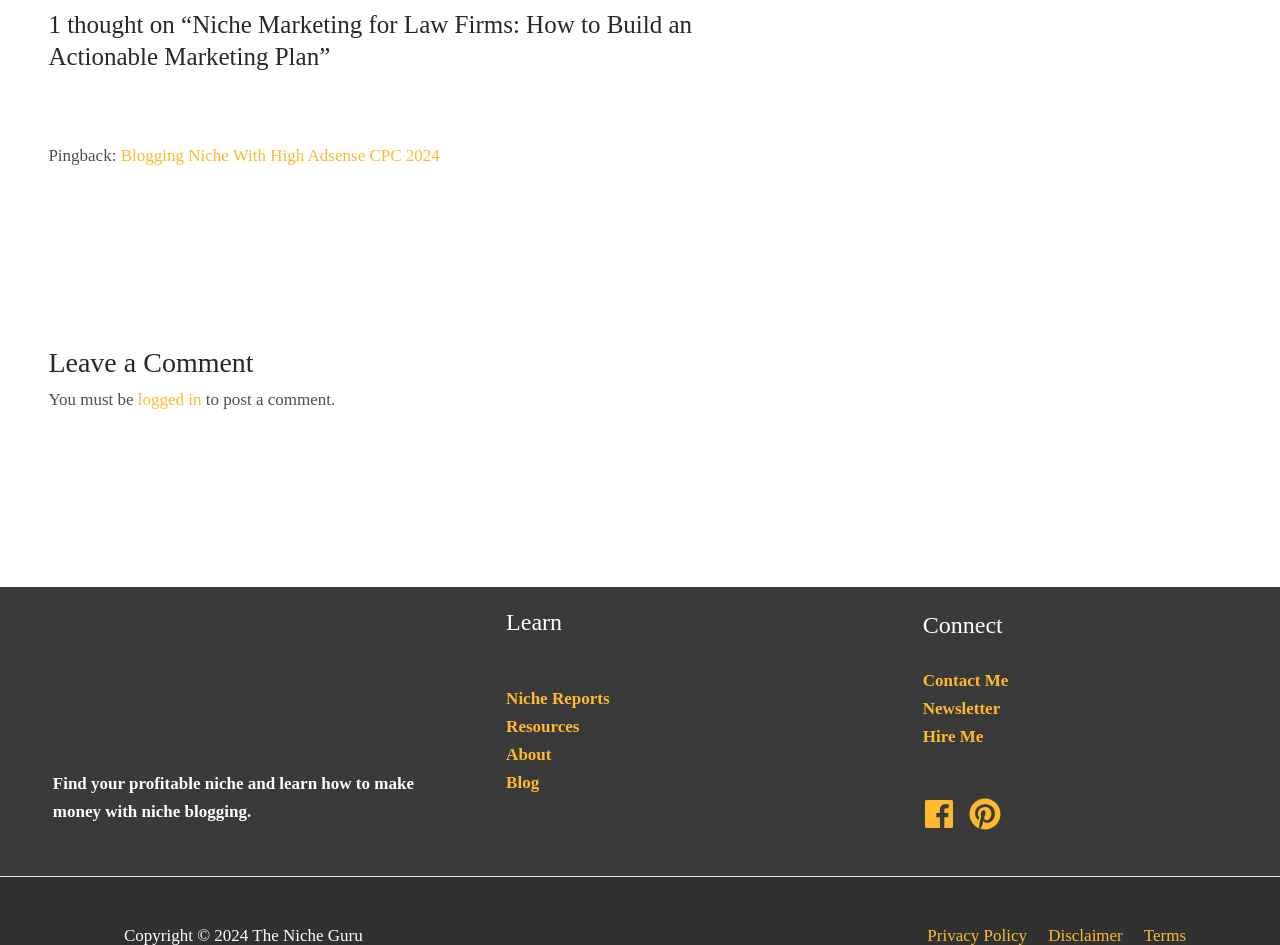Locate the bounding box coordinates of the area that needs to be clicked to fulfill the following instruction: "Click on 'Contact Me'". The coordinates should be in the format of four float numbers between 0 and 1, namely [left, top, right, bottom].

[0.721, 0.71, 0.788, 0.73]